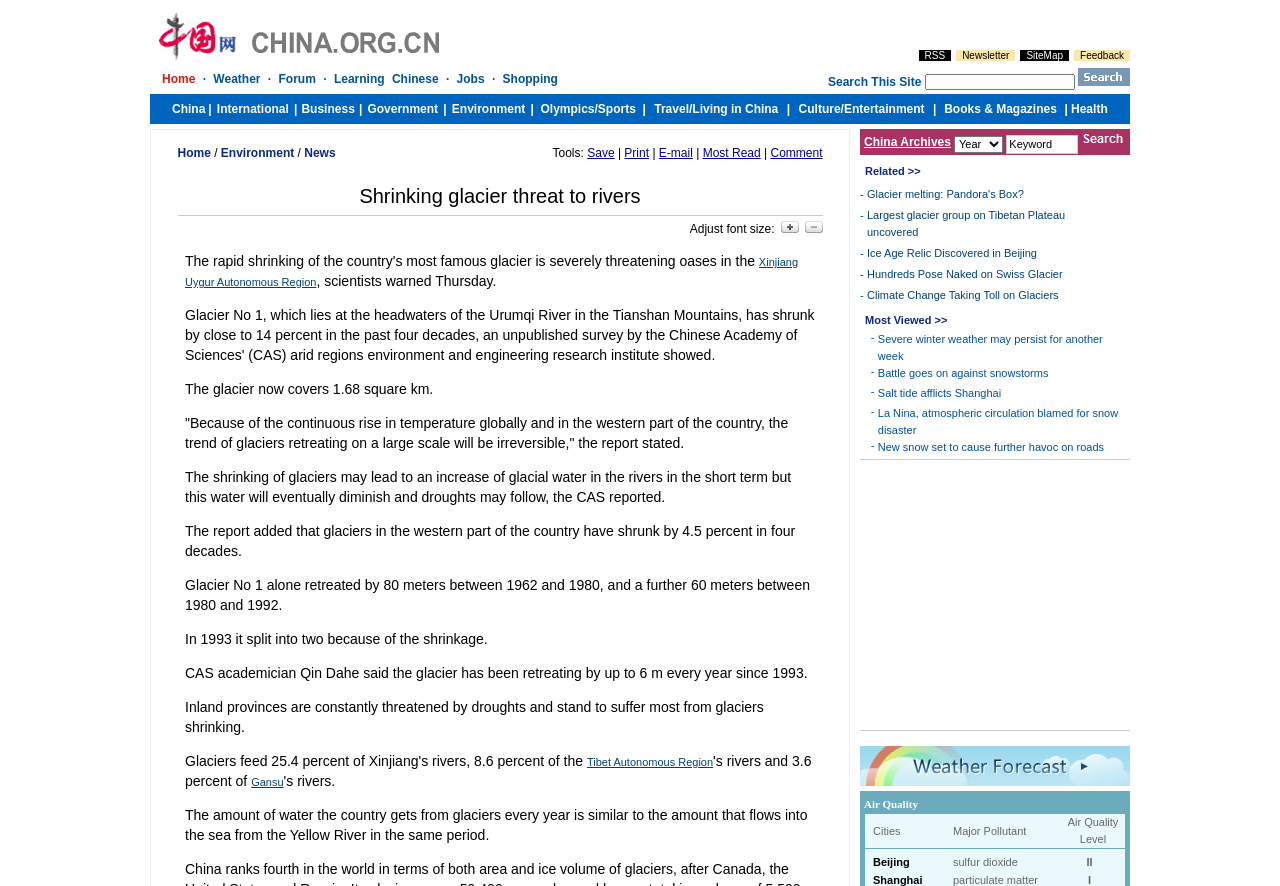Answer the question using only one word or a concise phrase: How many links are there in the top navigation bar?

9